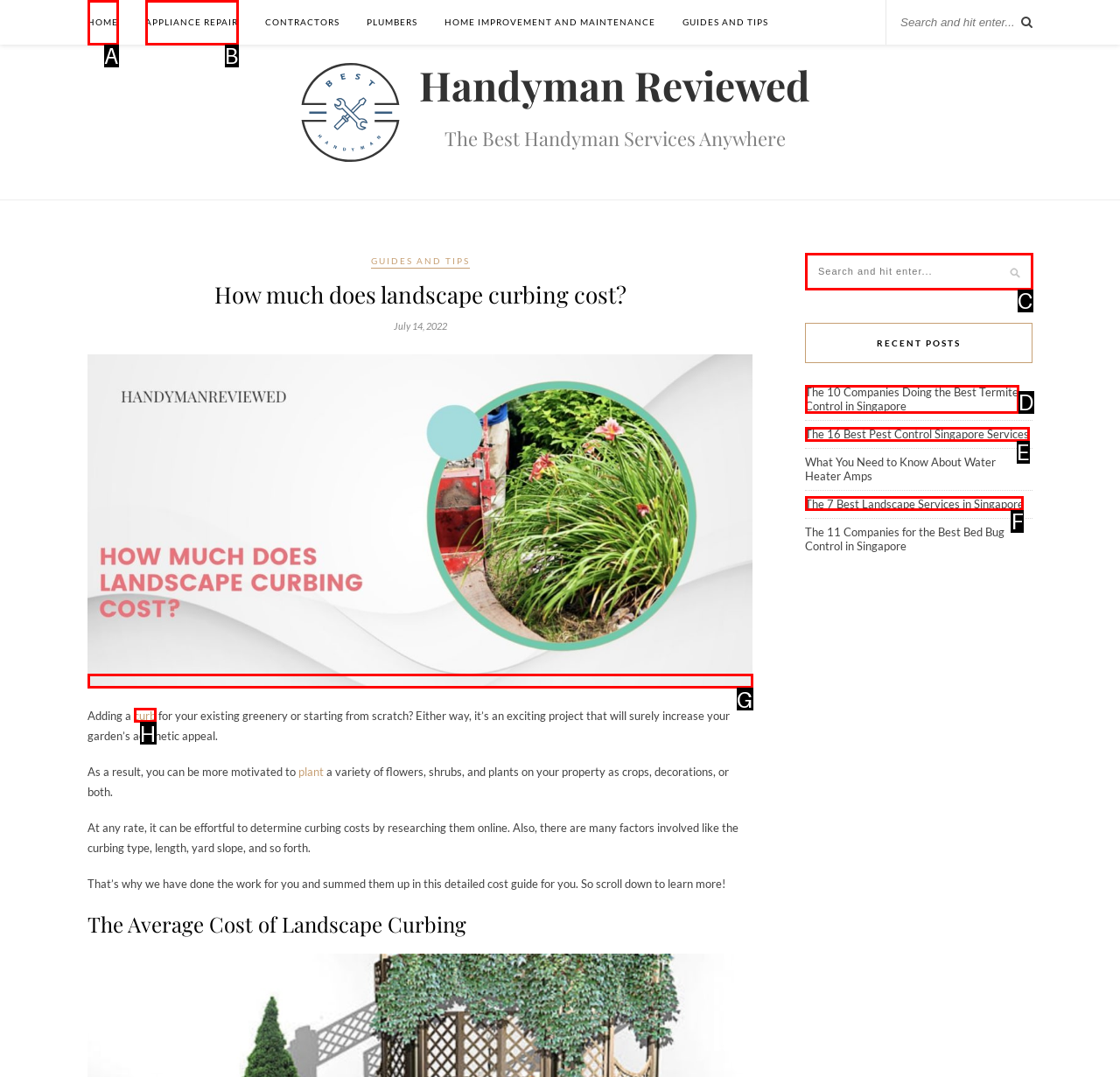Look at the highlighted elements in the screenshot and tell me which letter corresponds to the task: Learn about the best landscape services in Singapore.

F